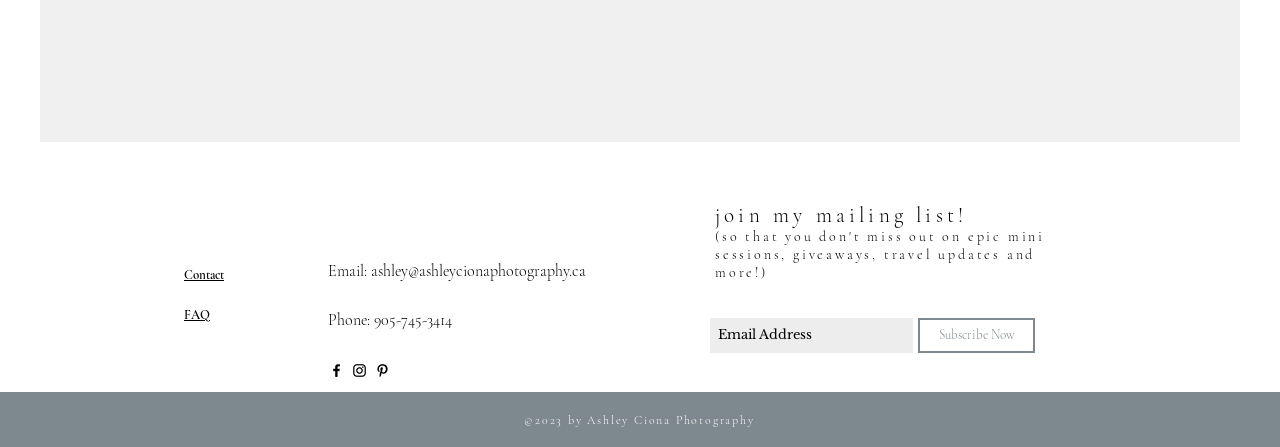What is the purpose of the mailing list?
Look at the image and provide a short answer using one word or a phrase.

Epic mini sessions, giveaways, travel updates and more